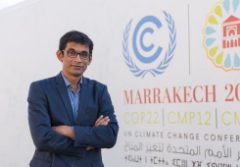Based on the image, provide a detailed and complete answer to the question: 
What is the main focus of the conference?

The caption highlights the significance of the Marrakech Climate Change Conference (COP22) in addressing global climate policy issues, emphasizing the importance of collaboration and innovation in combating climate challenges.